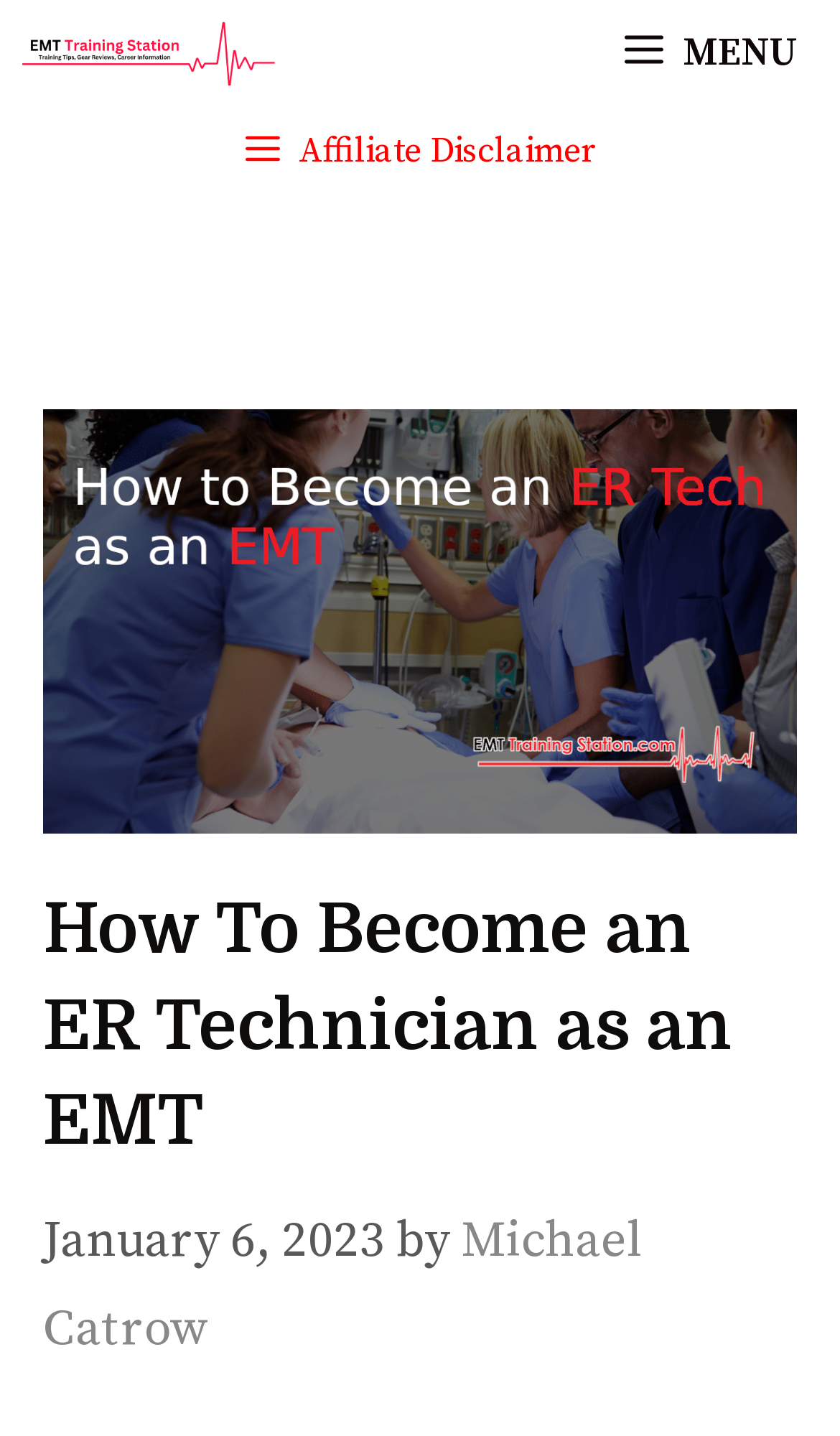Utilize the details in the image to give a detailed response to the question: What is the topic of the main image?

The main image, with a bounding box of [0.051, 0.285, 0.949, 0.58], is related to the topic of EMT to ER Tech. It is an image that illustrates the transition from being an EMT to becoming an ER Technician.